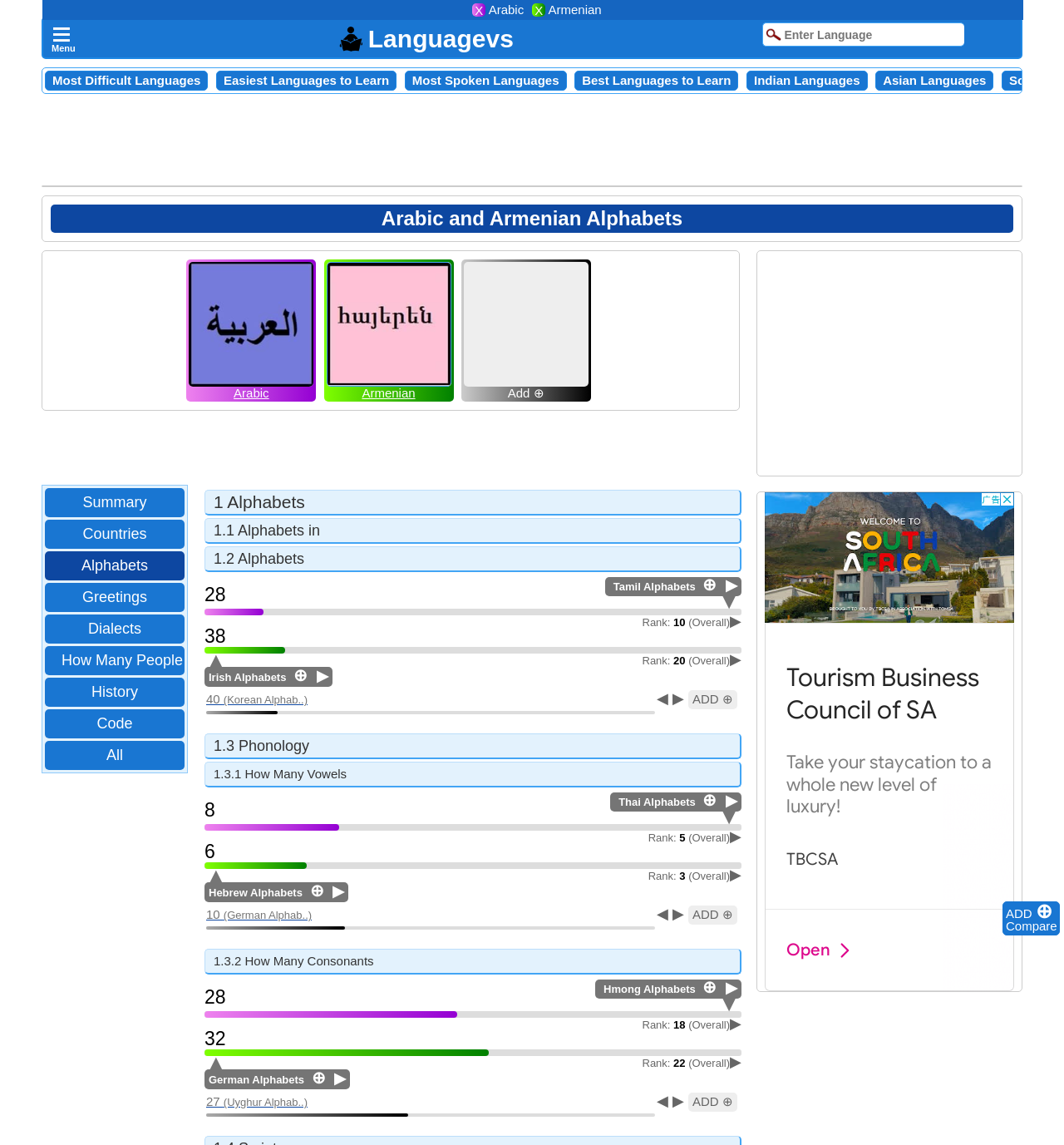Kindly determine the bounding box coordinates for the clickable area to achieve the given instruction: "View most difficult languages".

[0.049, 0.064, 0.189, 0.076]